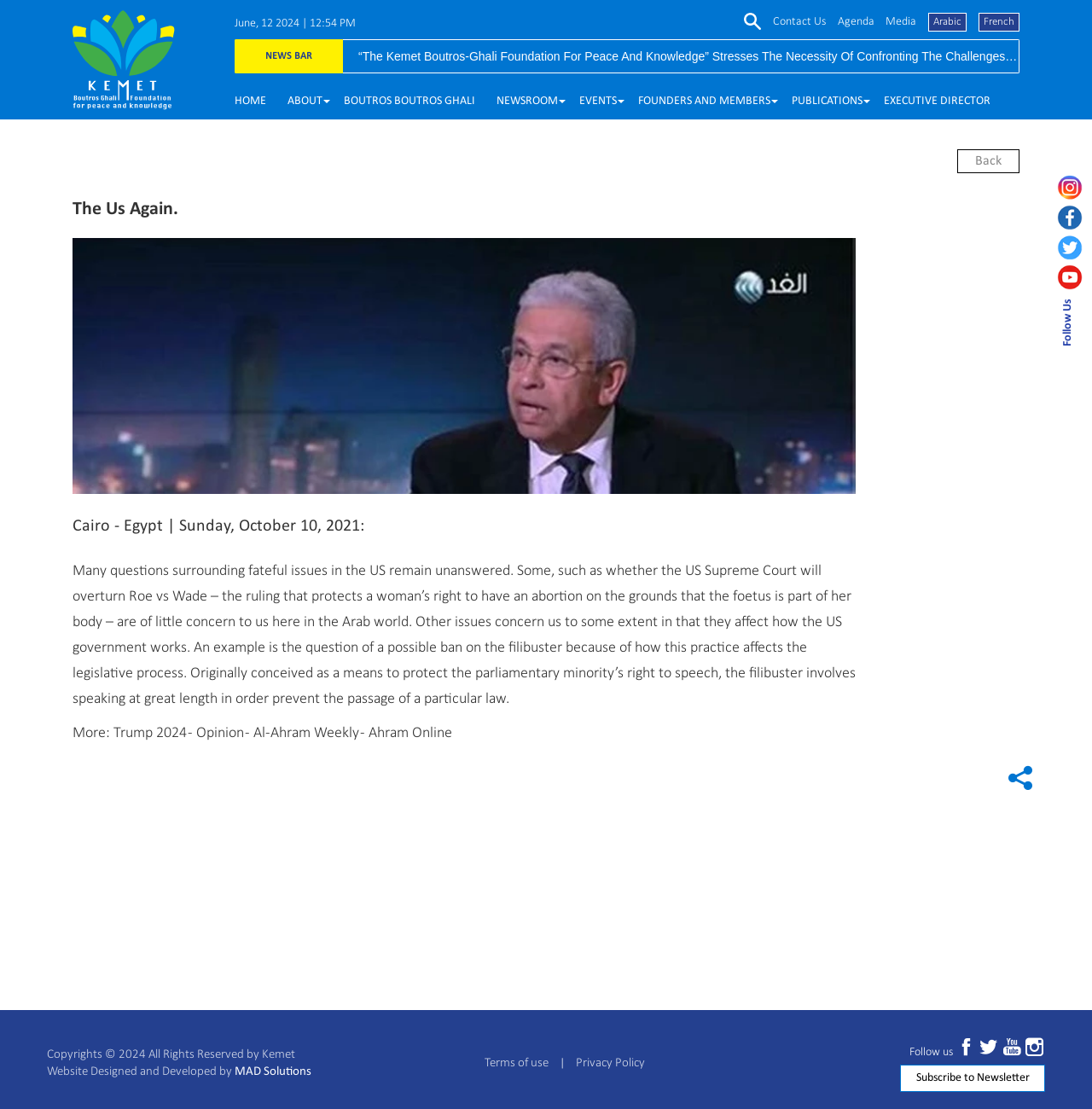Determine the bounding box coordinates for the region that must be clicked to execute the following instruction: "Read more about 'The Us Again'".

[0.055, 0.179, 0.797, 0.199]